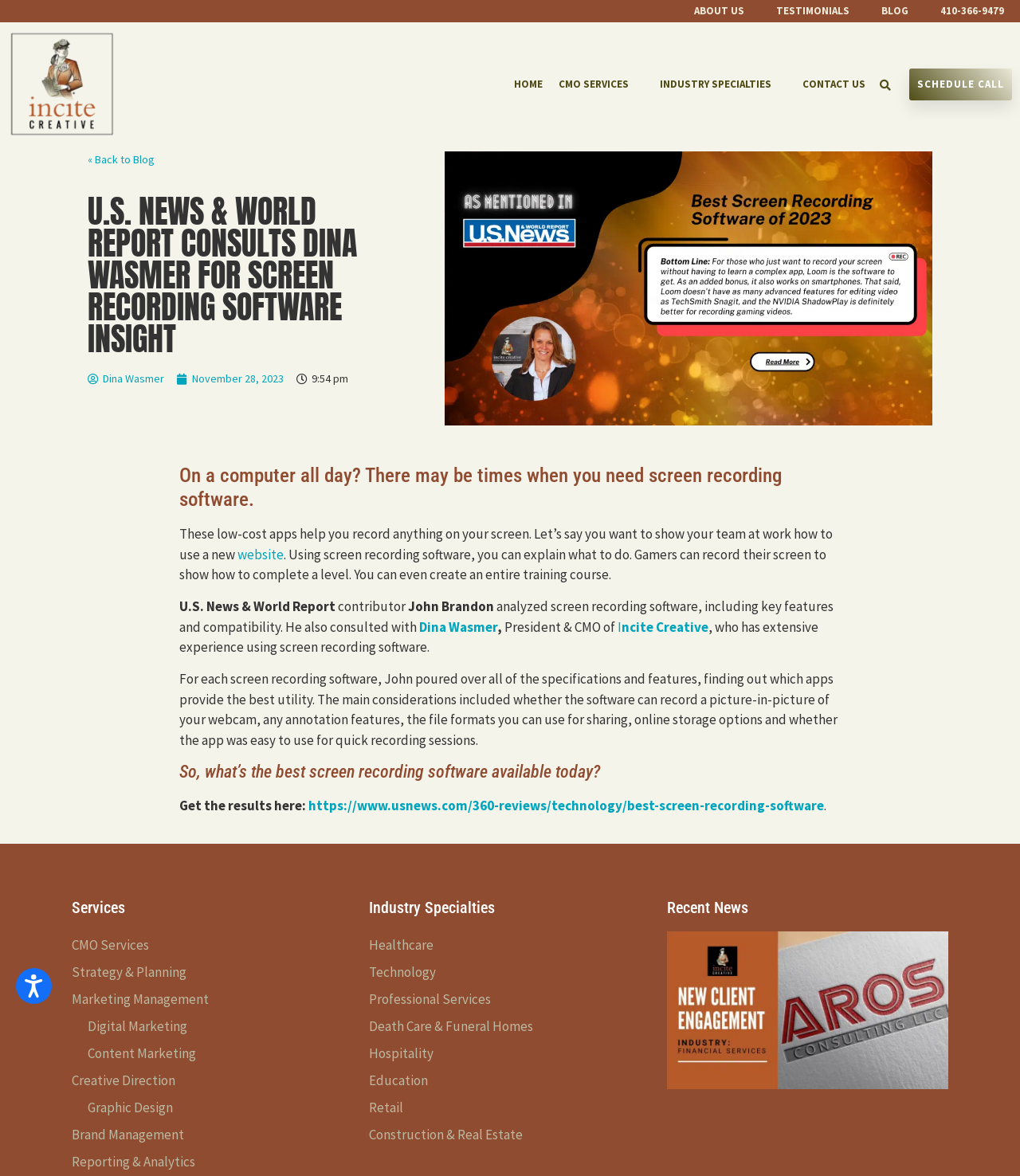Respond with a single word or phrase for the following question: 
What is the purpose of the screen recording software mentioned in the webpage?

To record anything on the screen